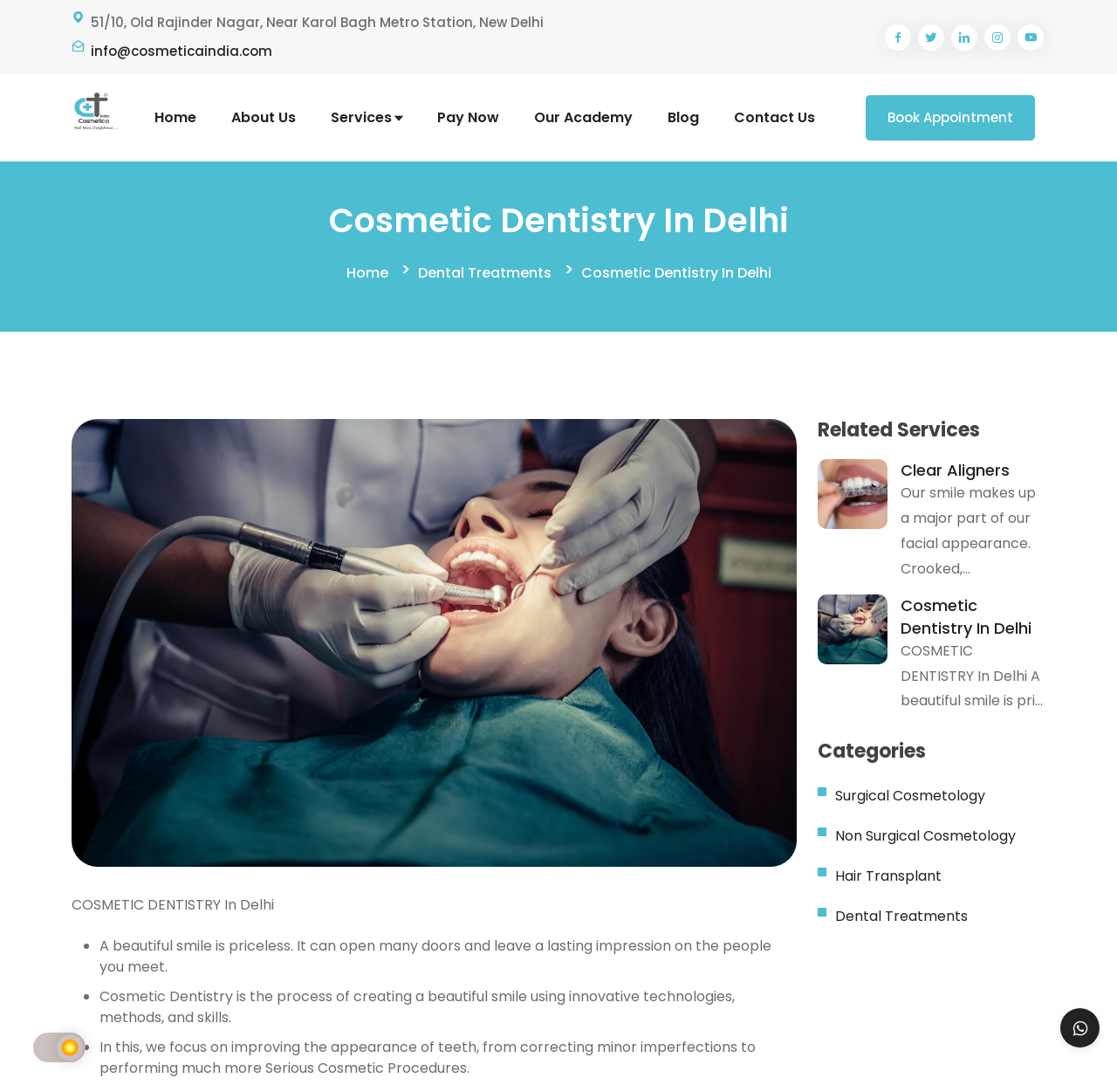Can you find the bounding box coordinates for the element that needs to be clicked to execute this instruction: "Click the 'Cosmetic Dentistry In Delhi' link"? The coordinates should be given as four float numbers between 0 and 1, i.e., [left, top, right, bottom].

[0.732, 0.545, 0.795, 0.609]